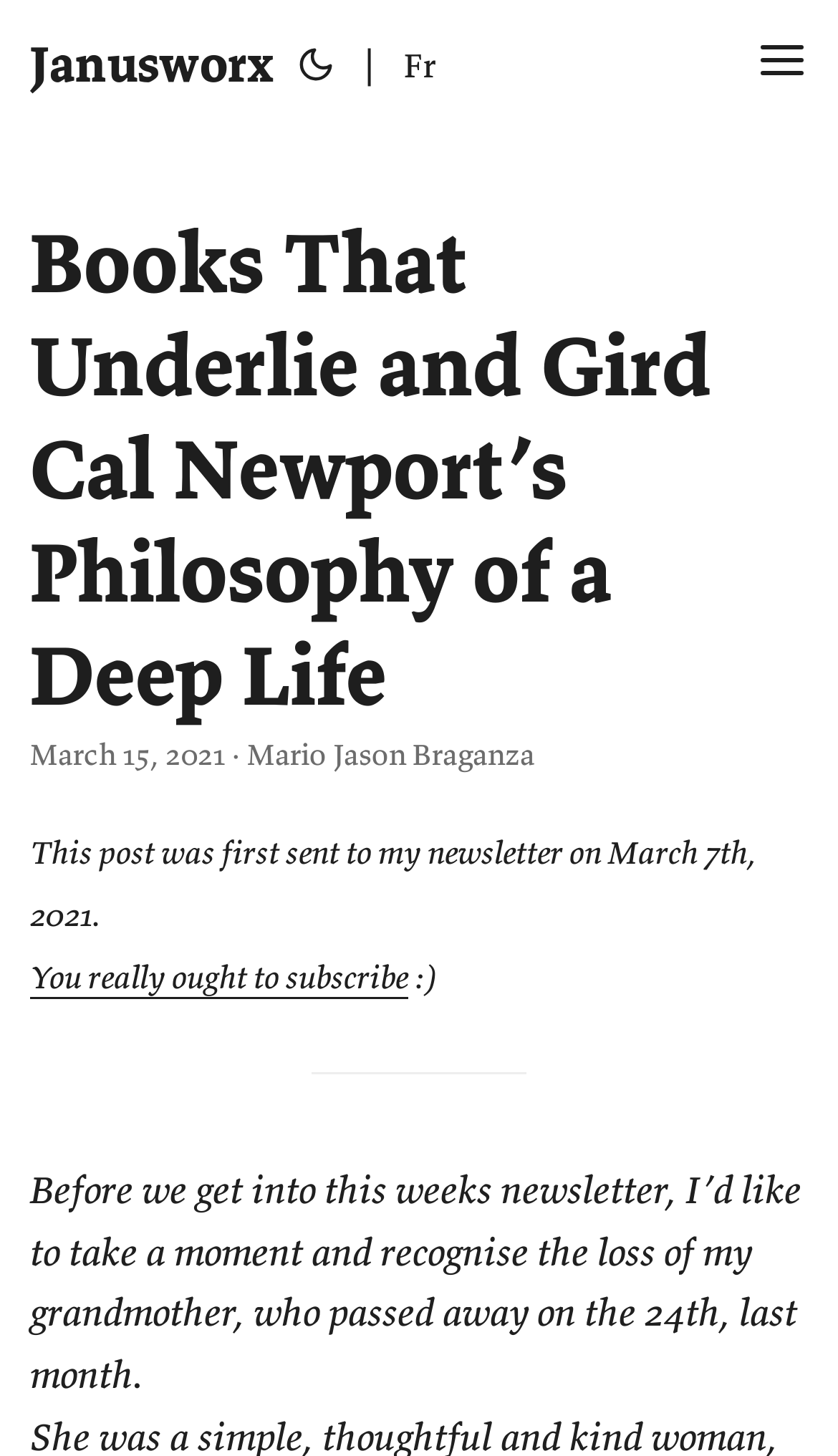Can you extract the headline from the webpage for me?

Books That Underlie and Gird Cal Newport’s Philosophy of a Deep Life